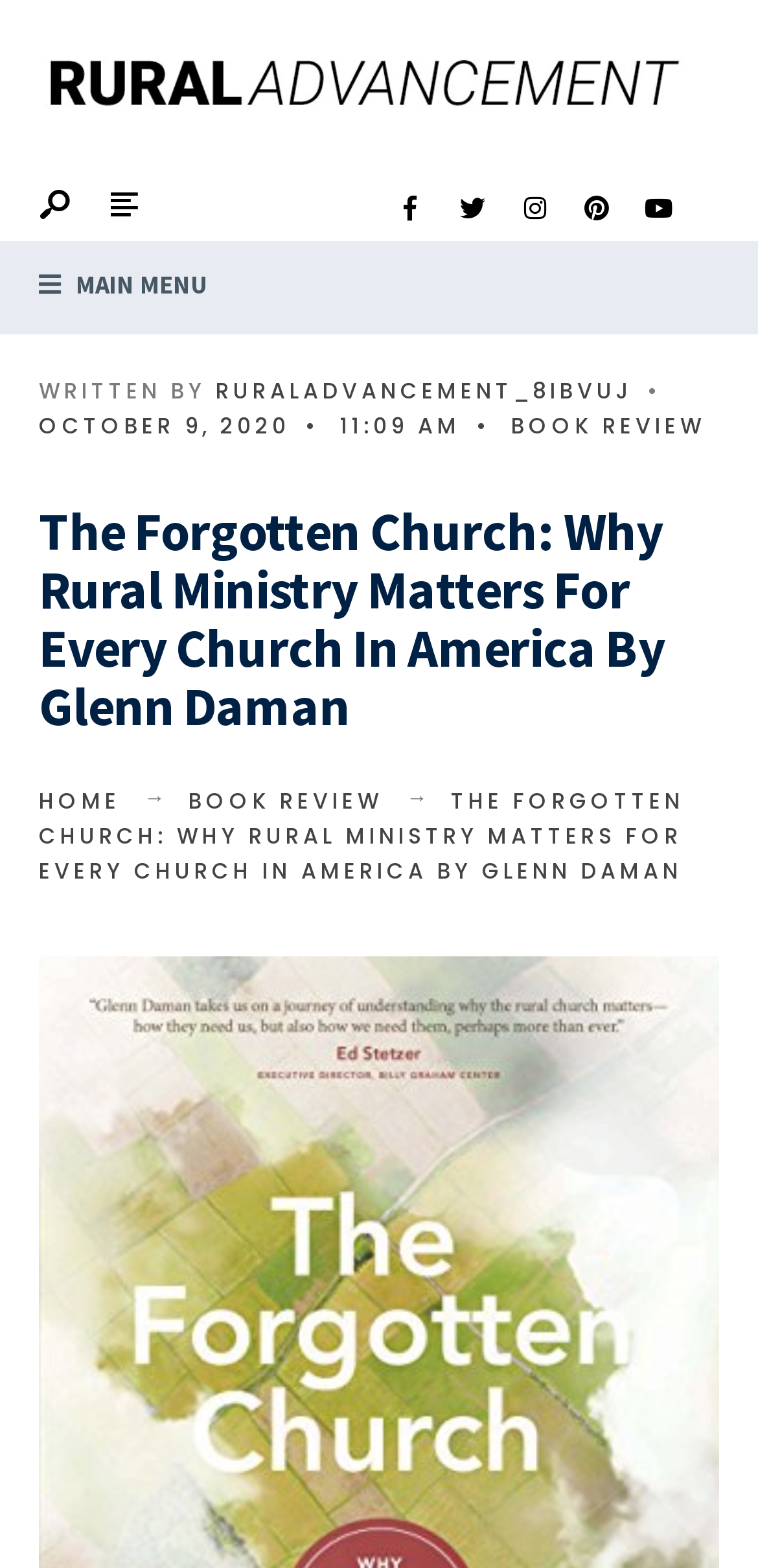Generate a thorough caption detailing the webpage content.

This webpage appears to be a blog post or article about a book titled "The Forgotten Church: Why Rural Ministry Matters For Every Church In America" written by Glenn Daman. At the top of the page, there is a logo and a link to "Rural Advancement" on the left side, accompanied by a small icon. On the right side, there are several social media links represented by icons.

Below the logo, there is a main menu section with the text "MAIN MENU" and a link to the author's profile. The author's name and the date of publication, "OCTOBER 9, 2020", are displayed on the left side, while the time of publication, "11:09 AM", is shown on the right side.

The main content of the page is the book review, which is headed by a large title "The Forgotten Church: Why Rural Ministry Matters For Every Church In America By Glenn Daman". Below the title, there is a link to the book review section.

On the right side of the page, there are links to the "HOME" and "BOOK REVIEW" sections. The full title of the book is repeated again in a smaller font size below these links. At the top-right corner of the page, there is a search bar with a placeholder text "Search...".